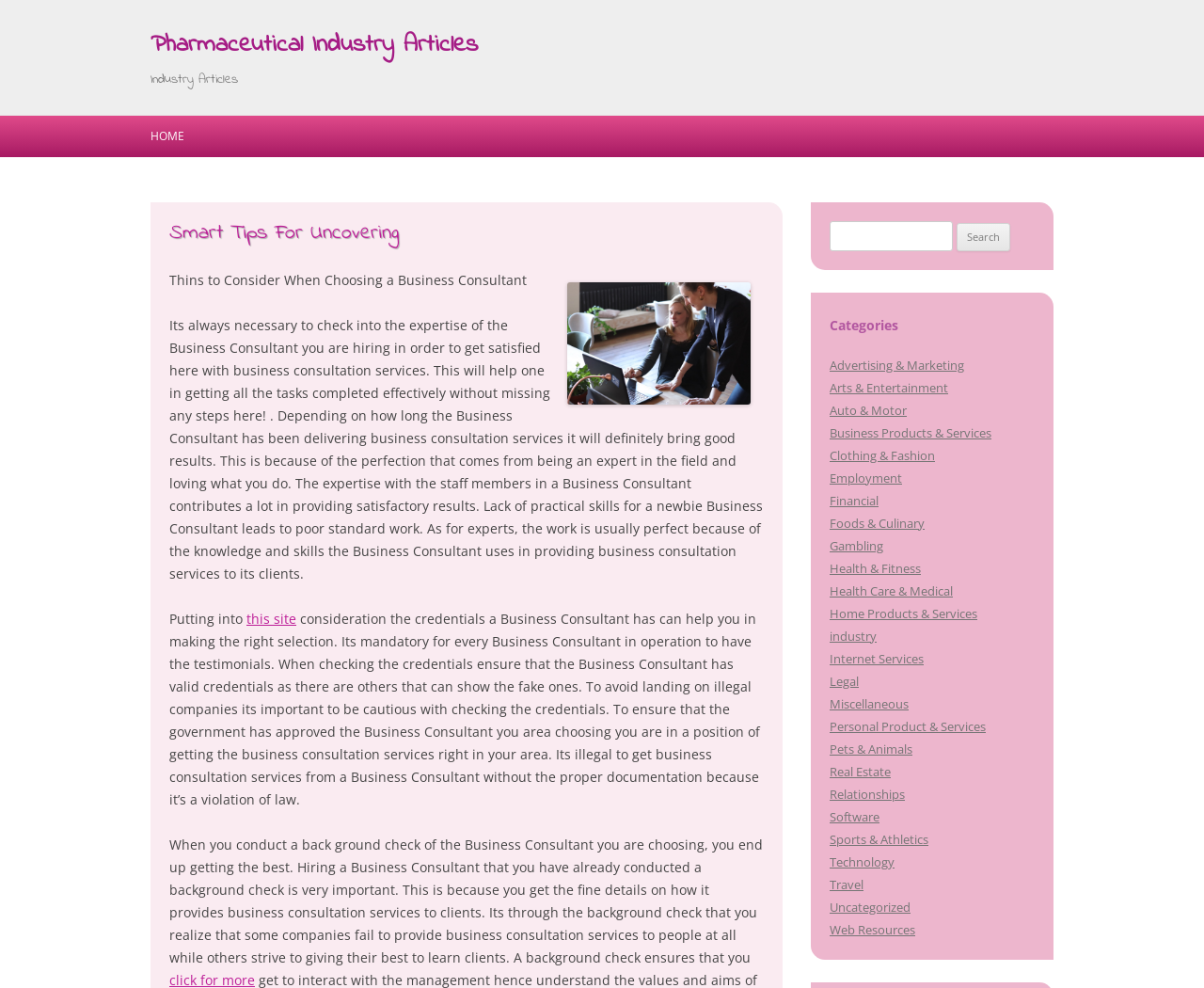What is the benefit of hiring a Business Consultant with expertise?
Based on the image, answer the question with as much detail as possible.

The benefit of hiring a Business Consultant with expertise can be understood from the text 'This is because of the perfection that comes from being an expert in the field and loving what you do.' This text implies that a Business Consultant with expertise will deliver perfect work, which is a desirable outcome.